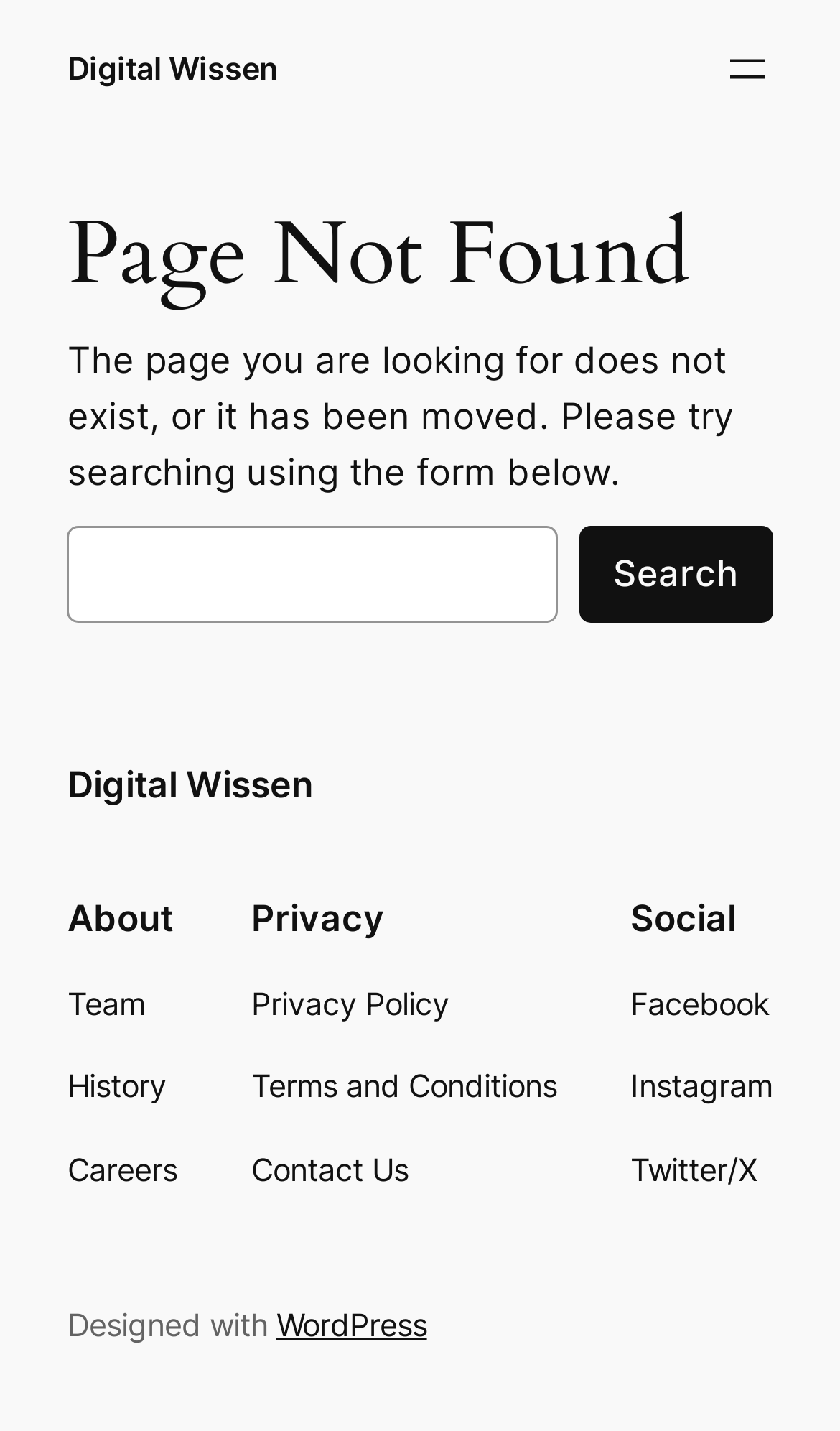Kindly provide the bounding box coordinates of the section you need to click on to fulfill the given instruction: "View team information".

[0.08, 0.685, 0.172, 0.719]